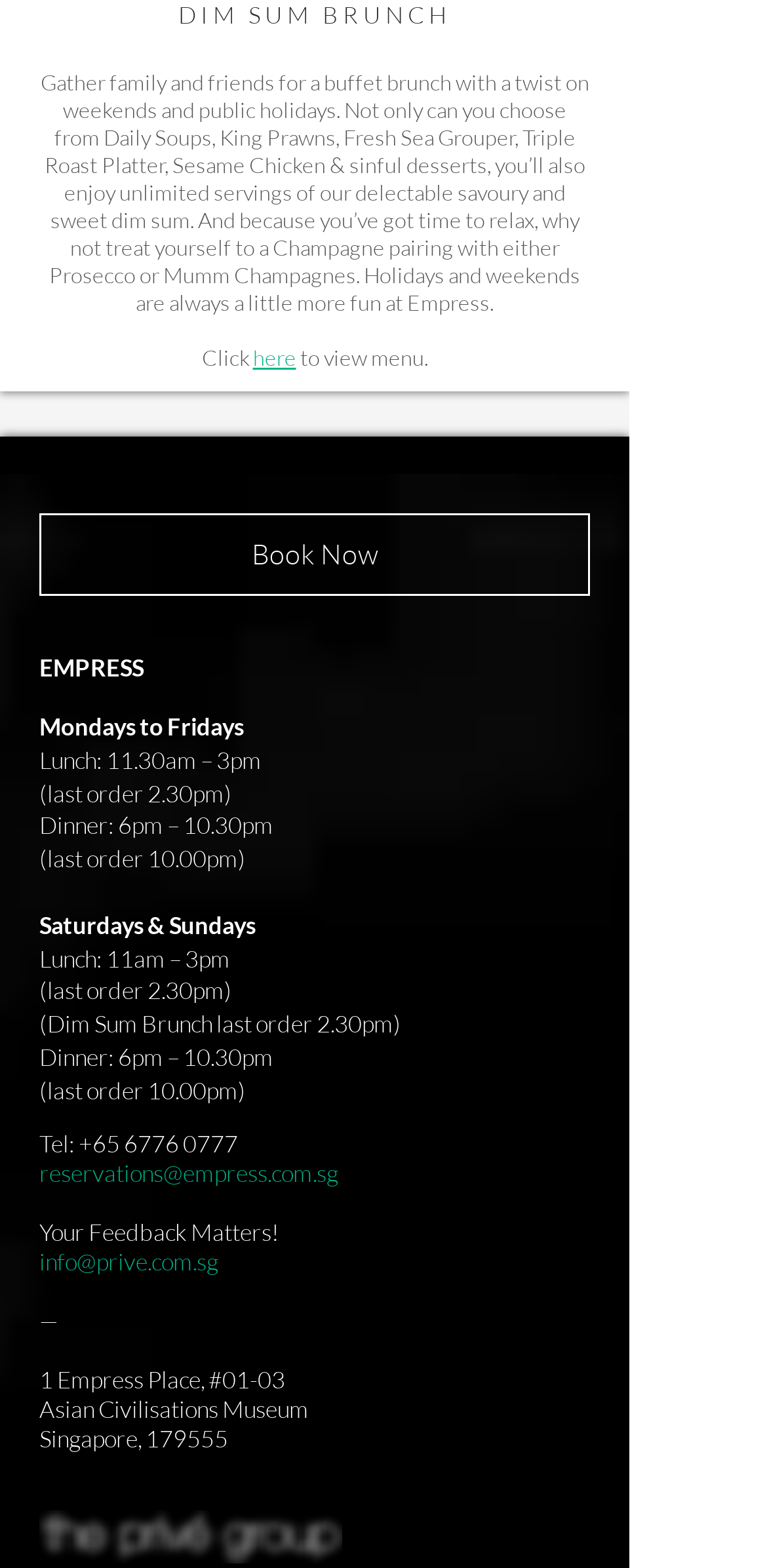What is the location of the restaurant?
Using the visual information, respond with a single word or phrase.

1 Empress Place, #01-03